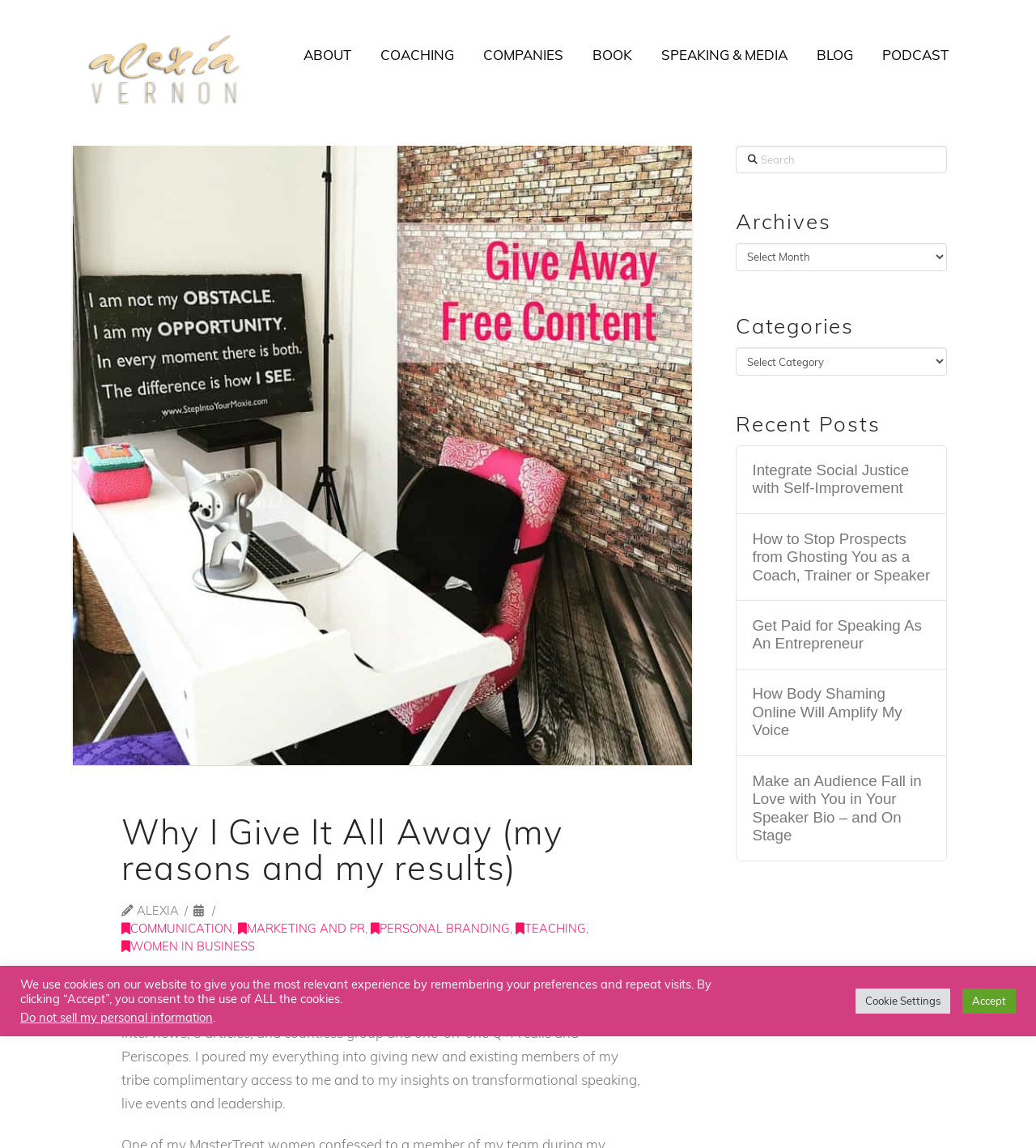Specify the bounding box coordinates of the area that needs to be clicked to achieve the following instruction: "Search for something".

[0.71, 0.127, 0.914, 0.151]